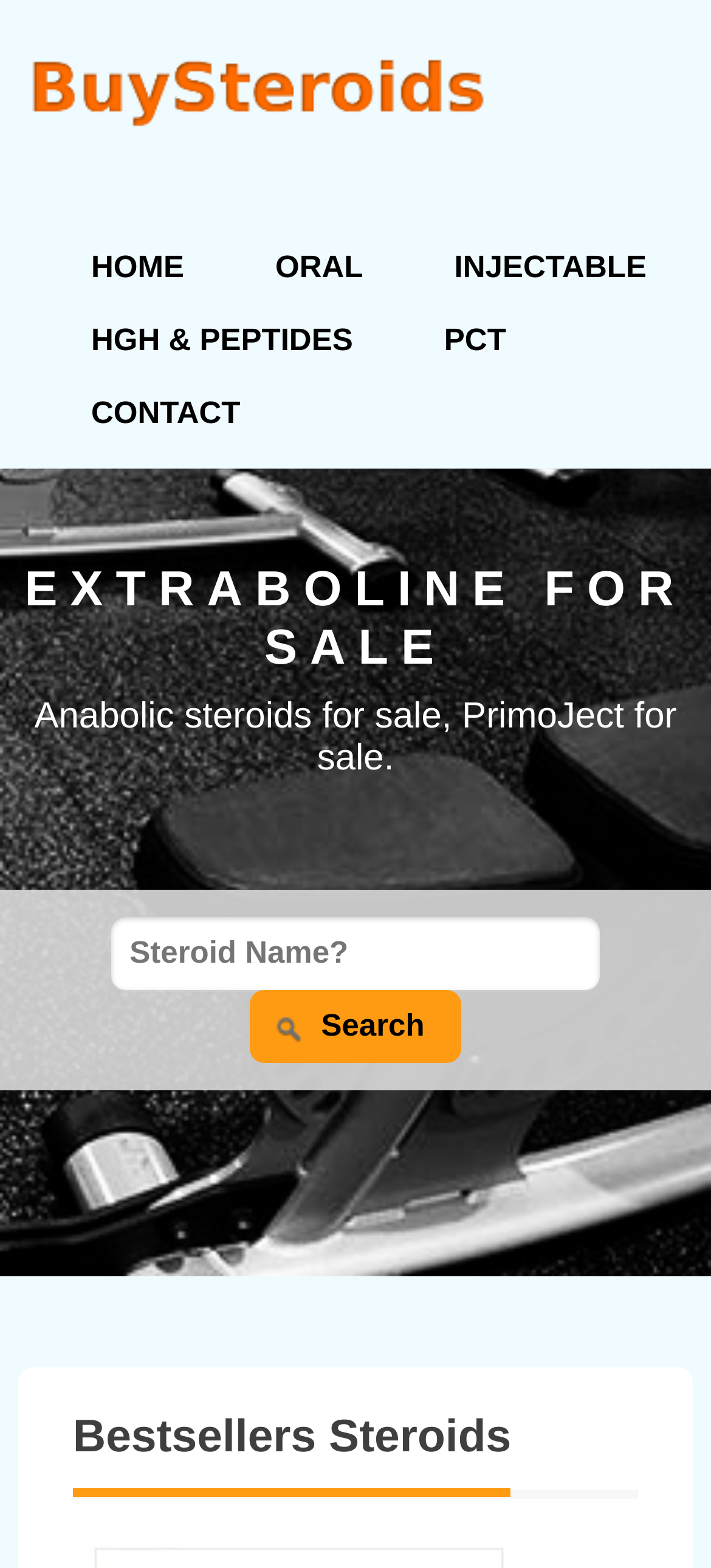Find the bounding box coordinates of the clickable region needed to perform the following instruction: "View bestsellers steroids". The coordinates should be provided as four float numbers between 0 and 1, i.e., [left, top, right, bottom].

[0.103, 0.907, 0.719, 0.955]